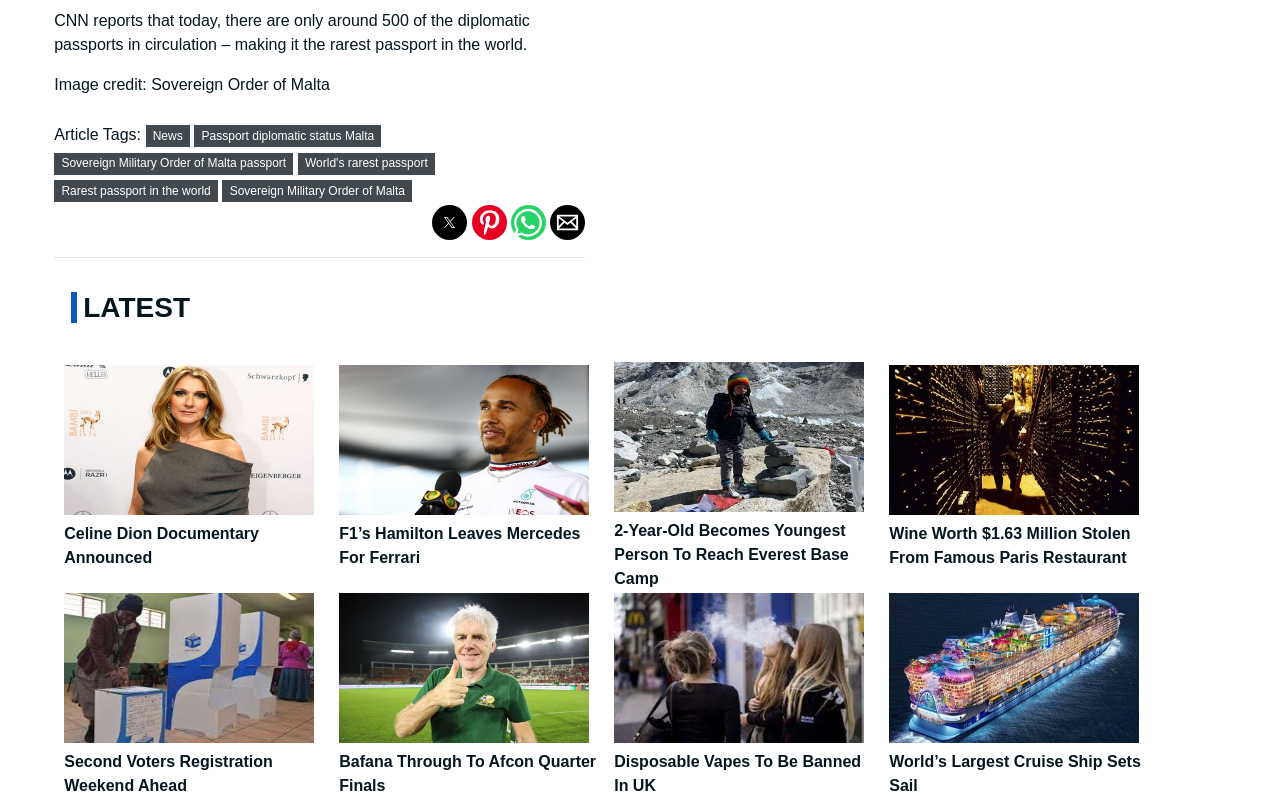Give a concise answer of one word or phrase to the question: 
What is the orientation of the separator?

horizontal